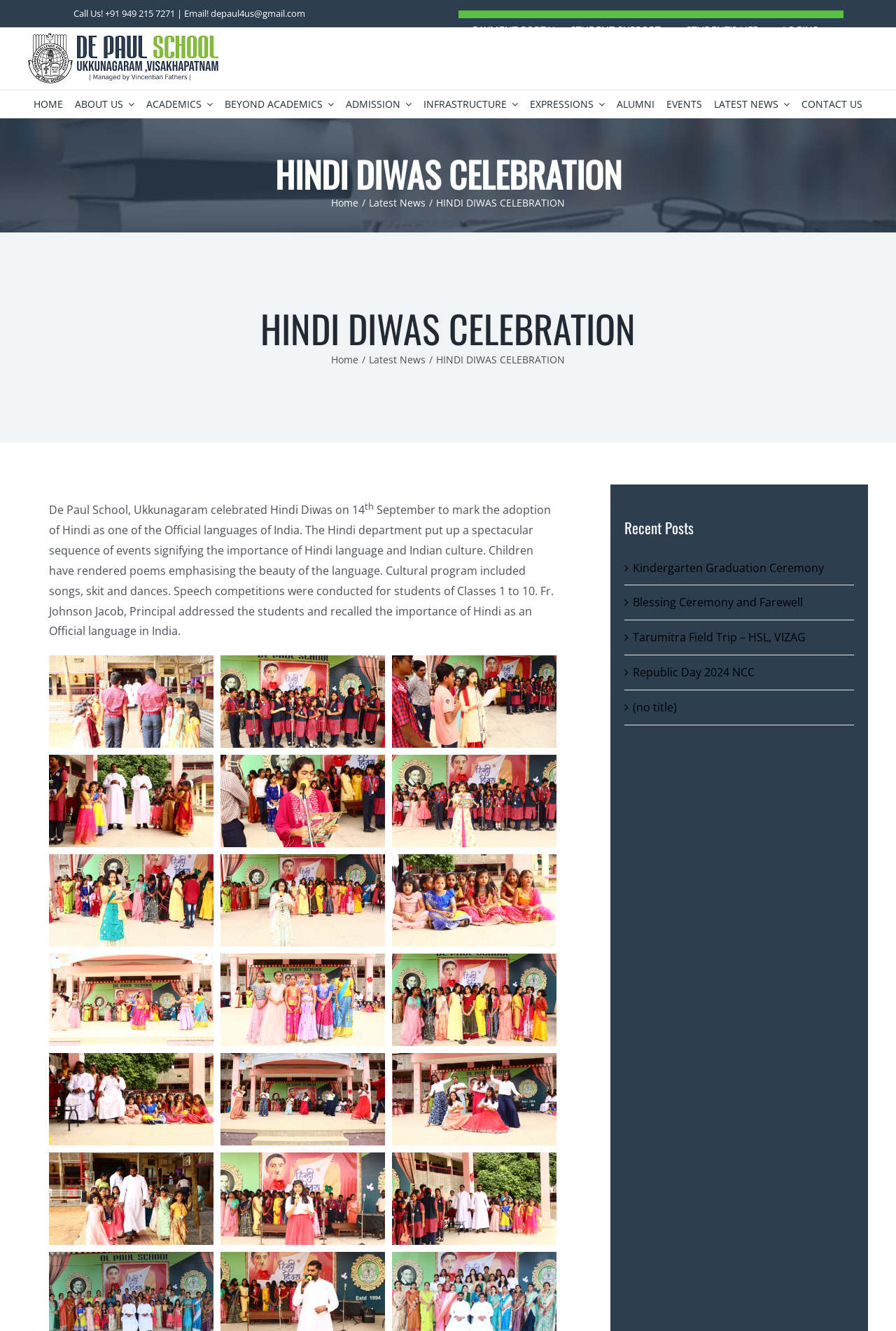Please specify the bounding box coordinates of the clickable region necessary for completing the following instruction: "Learn about the school's history". The coordinates must consist of four float numbers between 0 and 1, i.e., [left, top, right, bottom].

[0.031, 0.117, 0.265, 0.134]